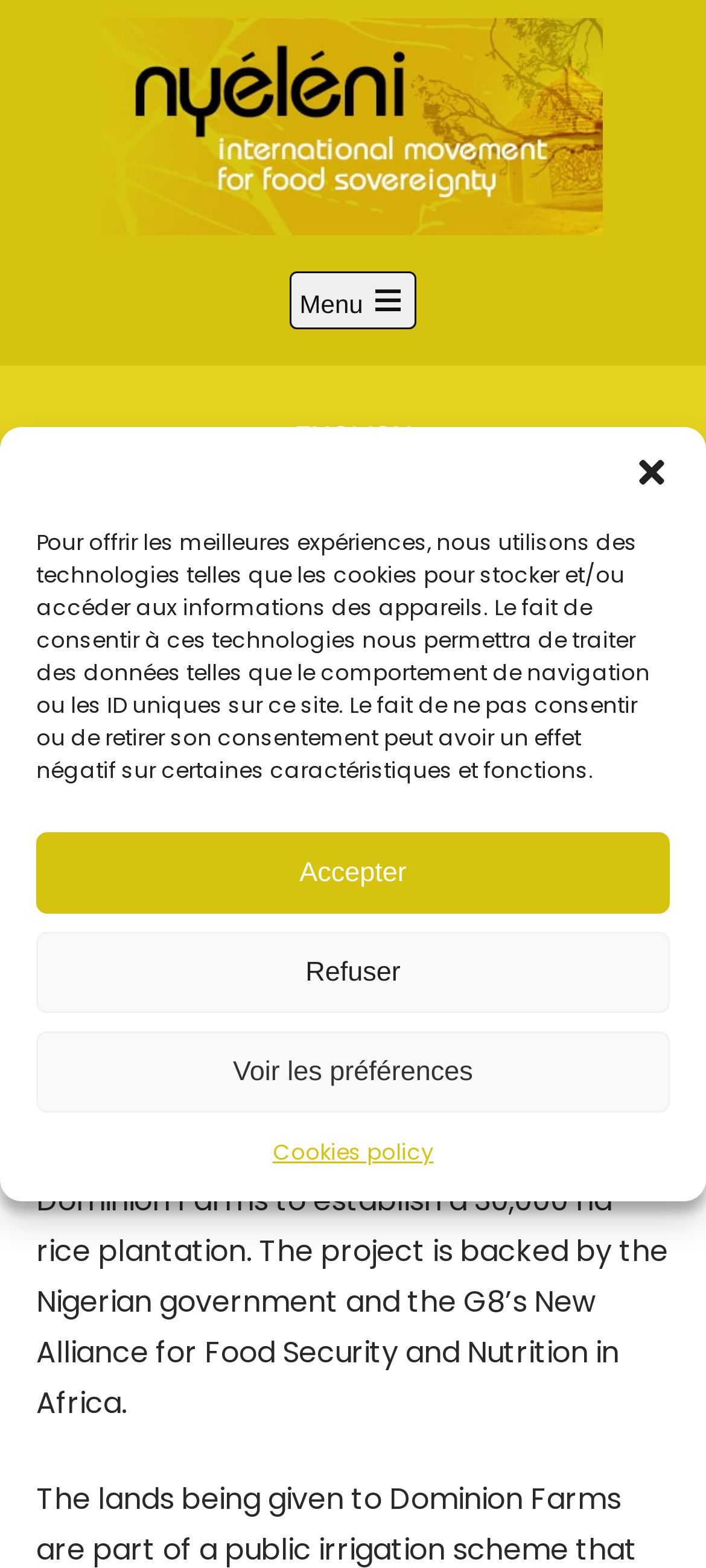Please specify the bounding box coordinates of the clickable region necessary for completing the following instruction: "Search". The coordinates must consist of four float numbers between 0 and 1, i.e., [left, top, right, bottom].

[0.764, 0.305, 0.949, 0.34]